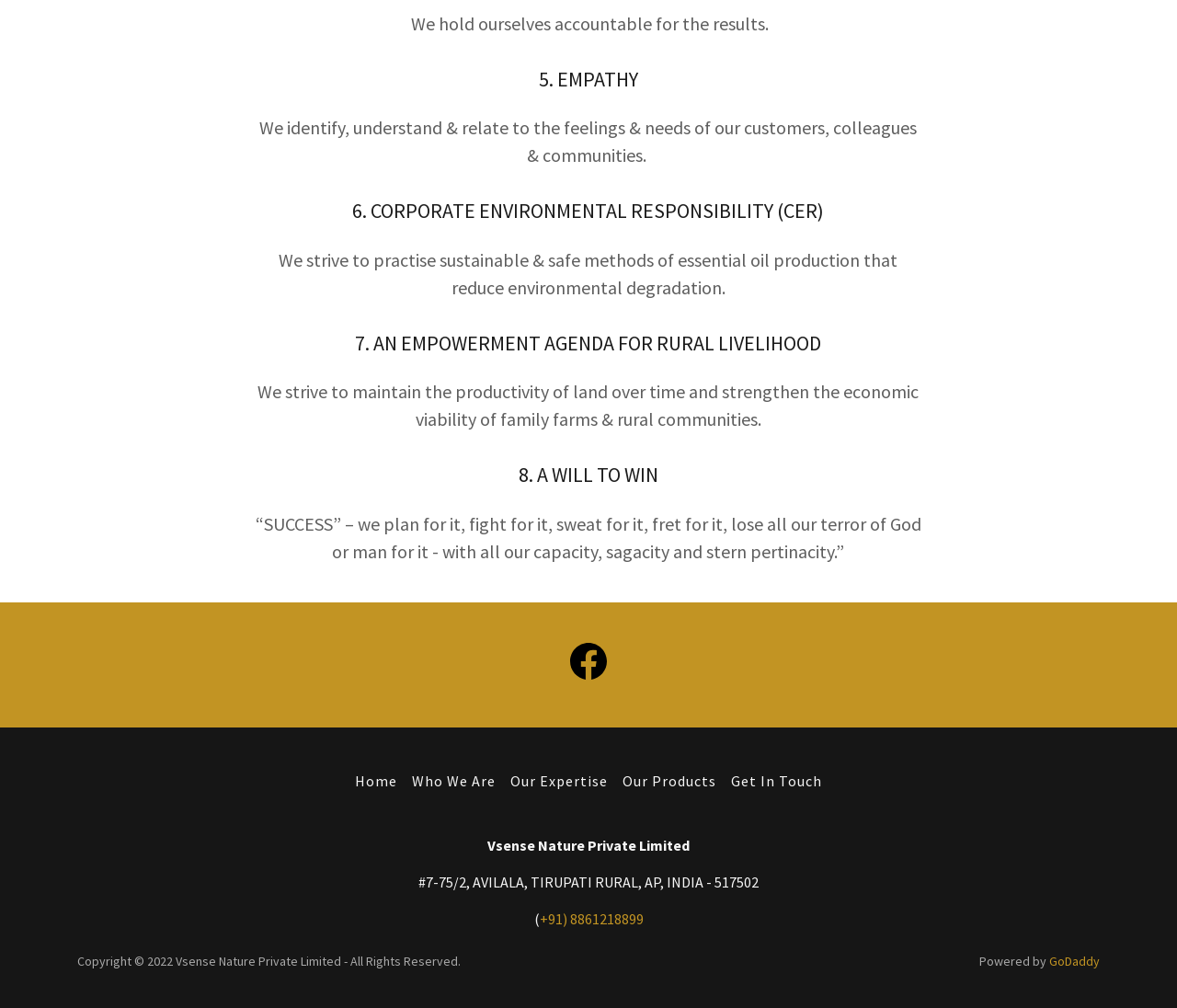Provide the bounding box coordinates for the UI element that is described by this text: "+91) 8861218899". The coordinates should be in the form of four float numbers between 0 and 1: [left, top, right, bottom].

[0.458, 0.902, 0.546, 0.921]